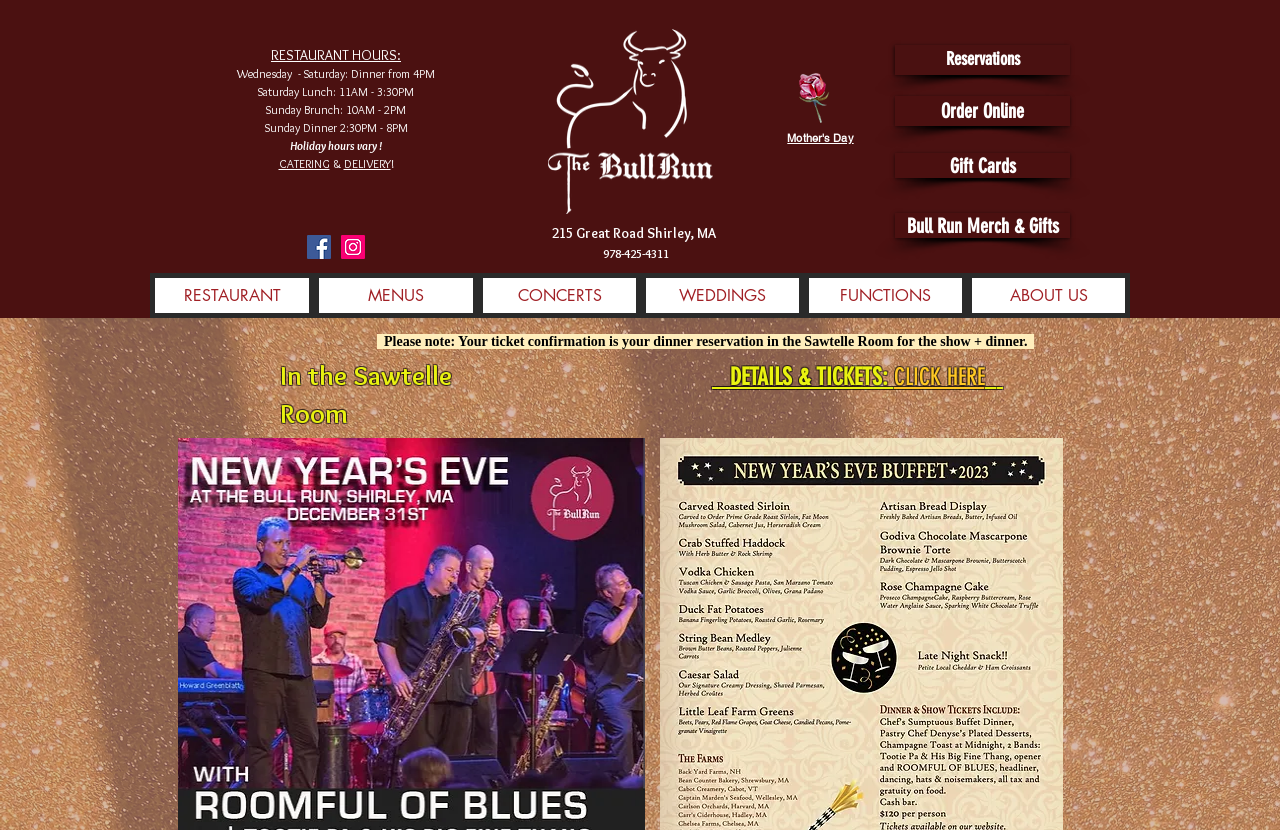Respond to the question below with a single word or phrase: What is the name of the room where the show and dinner will take place?

Sawtelle Room